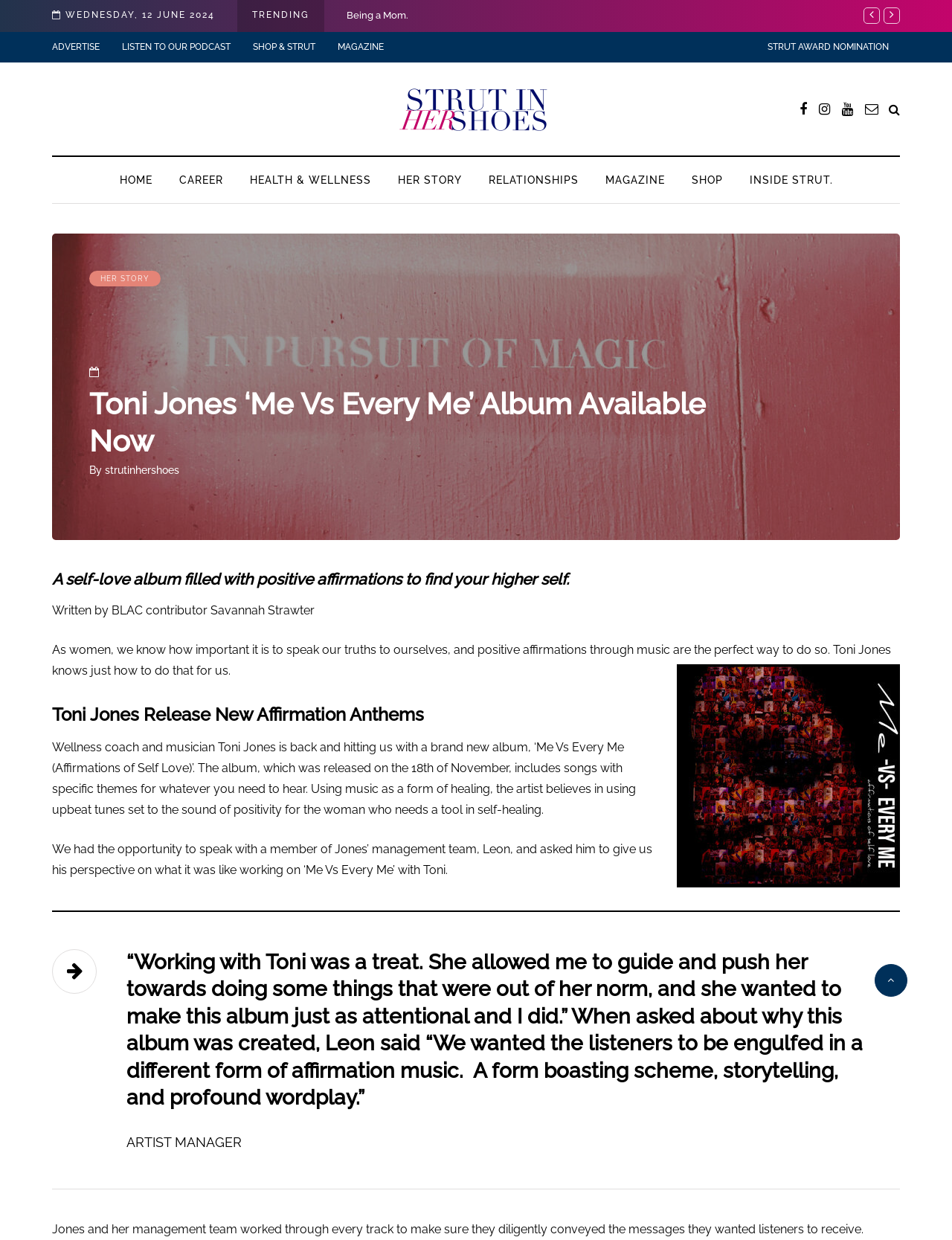Who was interviewed about working on Toni Jones' album?
Answer with a single word or phrase by referring to the visual content.

Leon